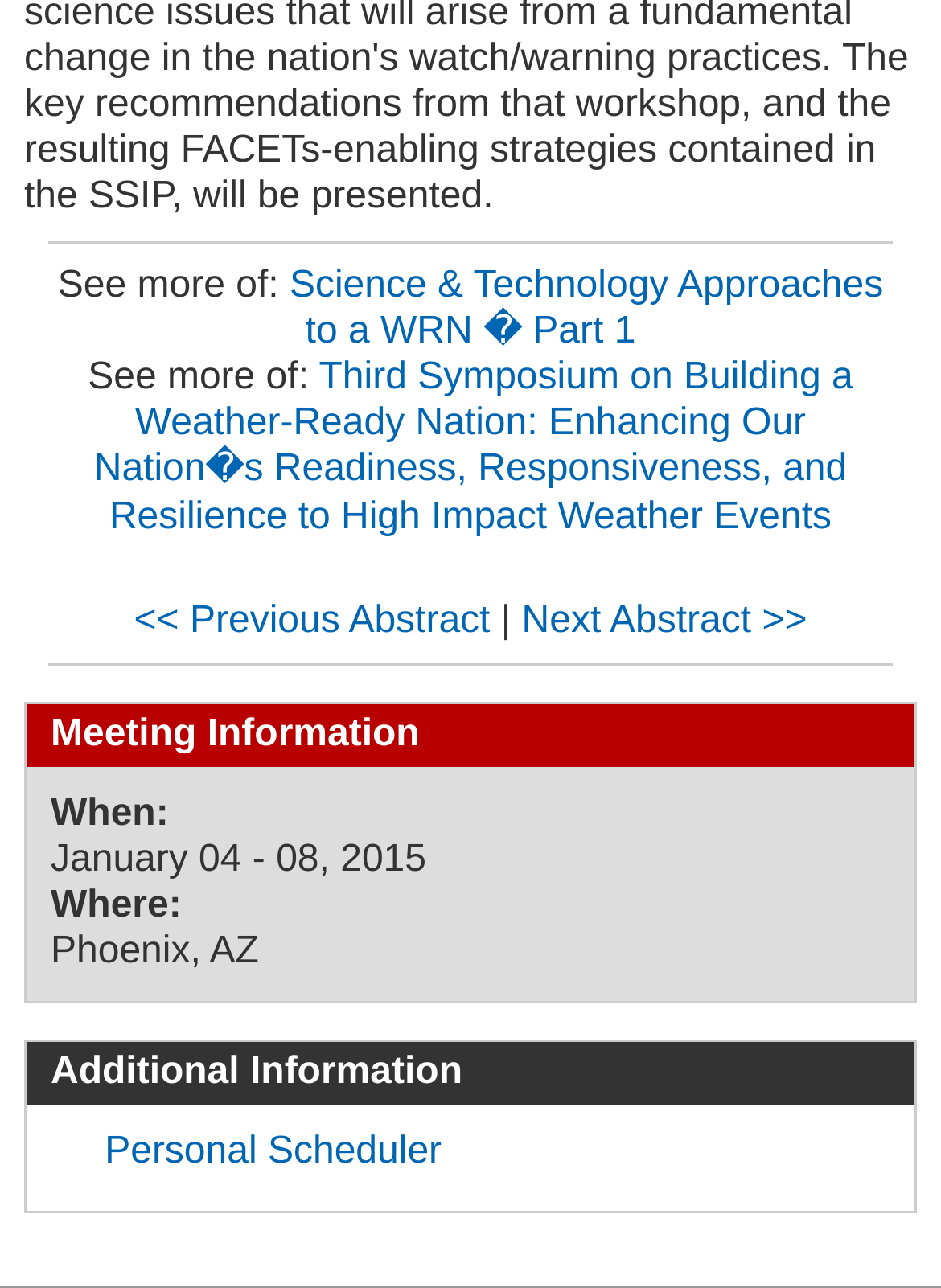Please answer the following question using a single word or phrase: 
What is the title of the first link?

Science & Technology Approaches to a WRN � Part 1